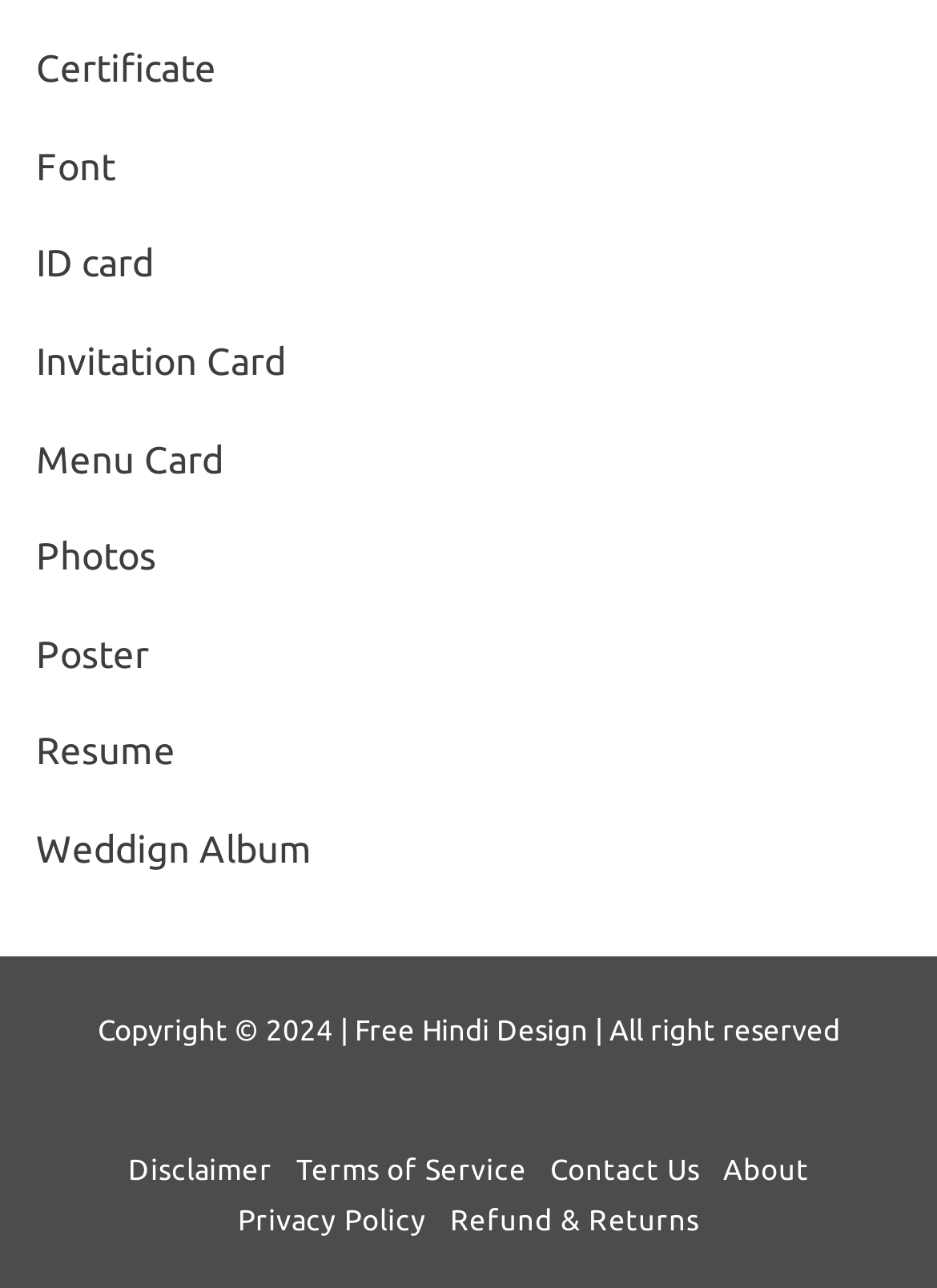What is the purpose of the 'Certificate' link?
Refer to the image and respond with a one-word or short-phrase answer.

To create a certificate design